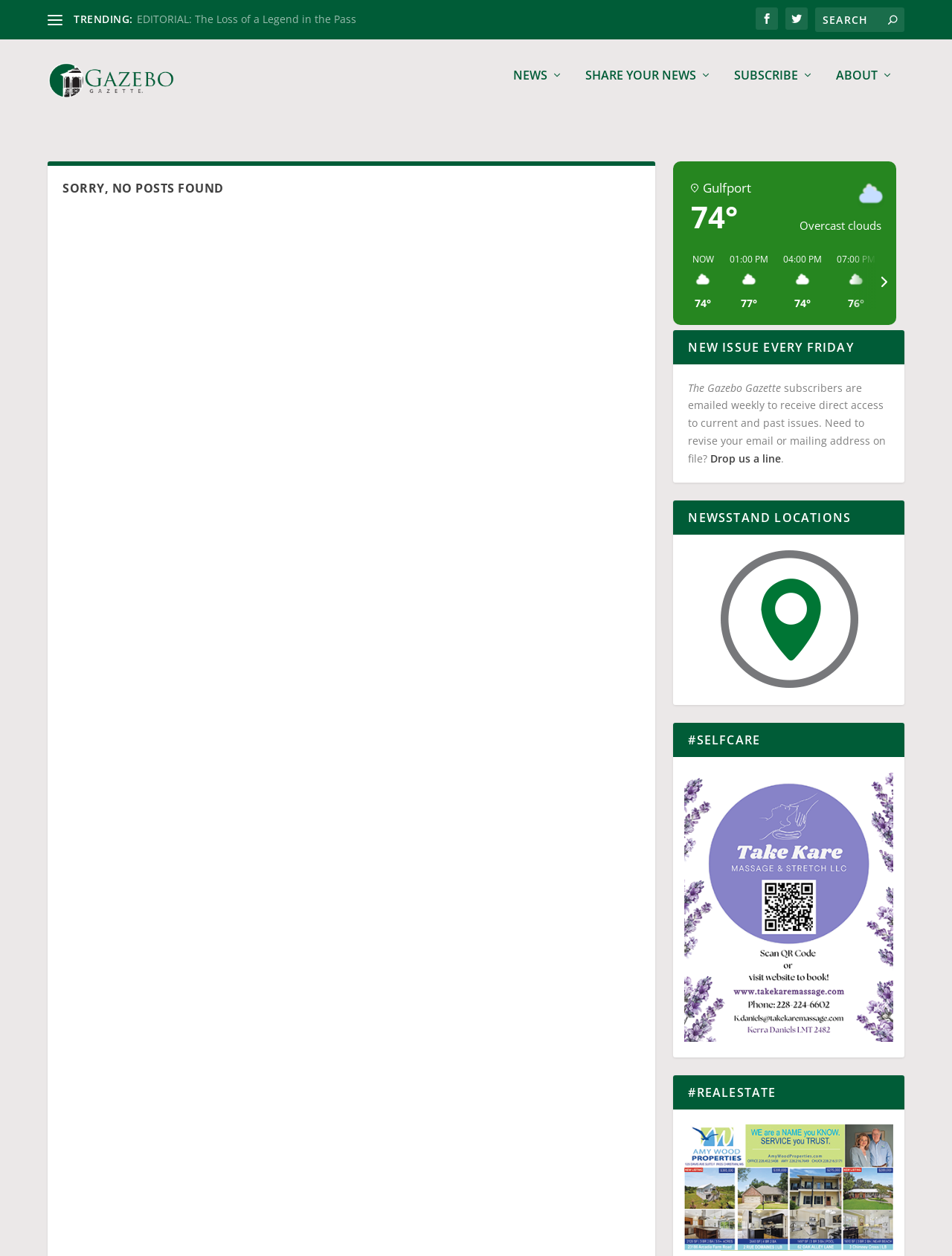Show me the bounding box coordinates of the clickable region to achieve the task as per the instruction: "go to home page".

None